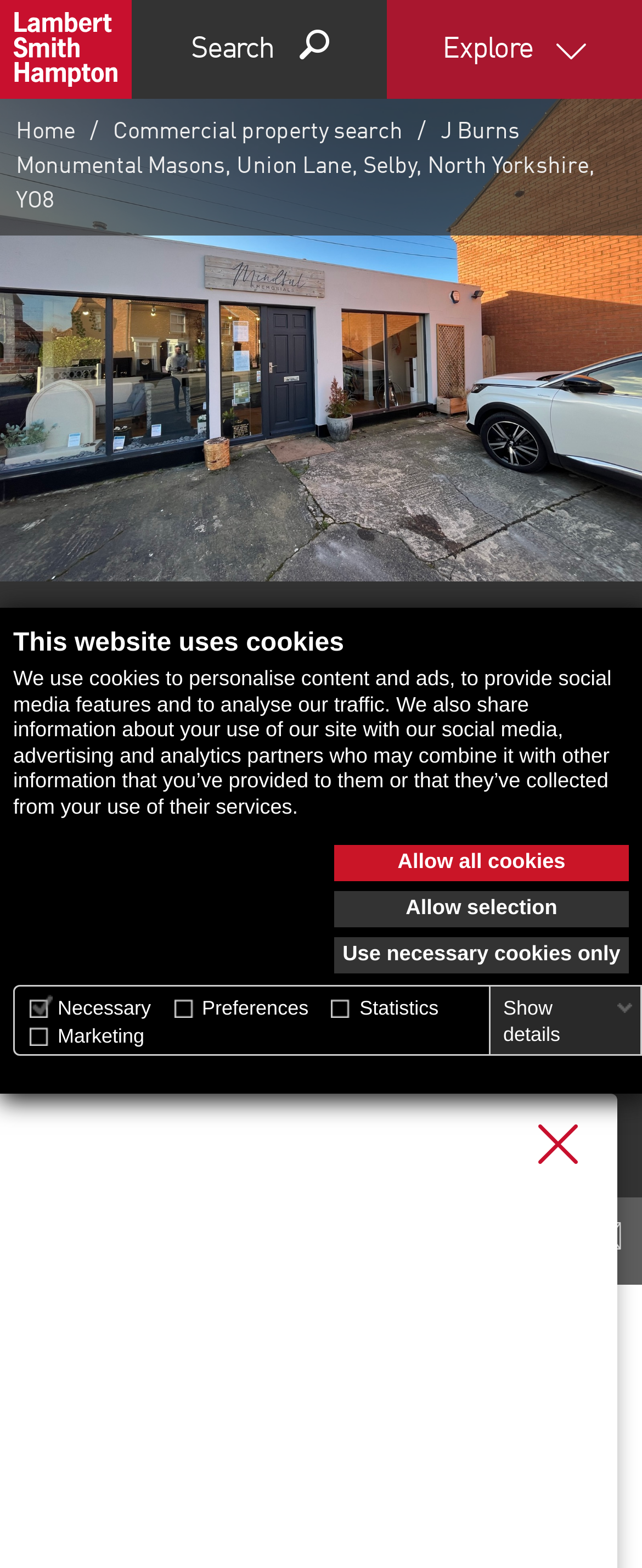What is the name of the company associated with the property?
Answer the question with a thorough and detailed explanation.

The name of the company associated with the property can be determined by examining the heading 'J Burns Monumental Masons Union Lane Selby North Yorkshire YO8' which mentions the company name.